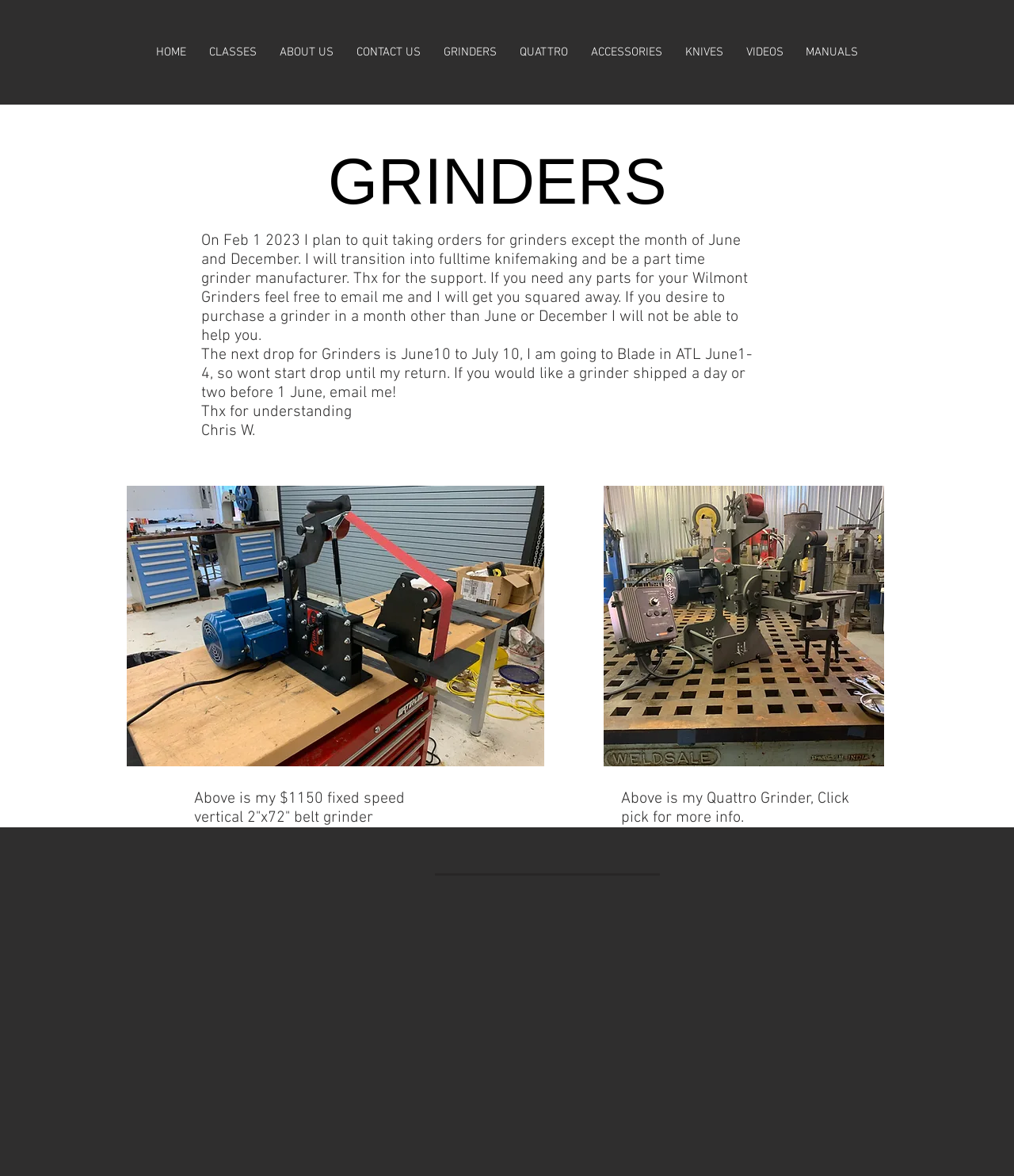Craft a detailed narrative of the webpage's structure and content.

This webpage showcases two belt grinders. At the top, there is a navigation menu with nine links: HOME, CLASSES, ABOUT US, CONTACT US, GRINDERS, QUATTRO, ACCESSORIES, KNIVES, and VIDEOS. 

Below the navigation menu, there is a main section that occupies most of the page. In this section, there is a heading "GRINDERS" at the top. 

Below the heading, there are three paragraphs of text. The first paragraph announces that the manufacturer will stop taking orders for grinders except in June and December, and will focus on knifemaking. The second paragraph informs about the next drop for grinders, which is from June 10 to July 10. The third paragraph is a brief message from Chris W.

To the right of the text, there are two images of belt grinders. The first image is of a fixed speed vertical 2"x72" belt grinder, priced at $1150. The second image is of a Quattro Grinder, with a link to more information.